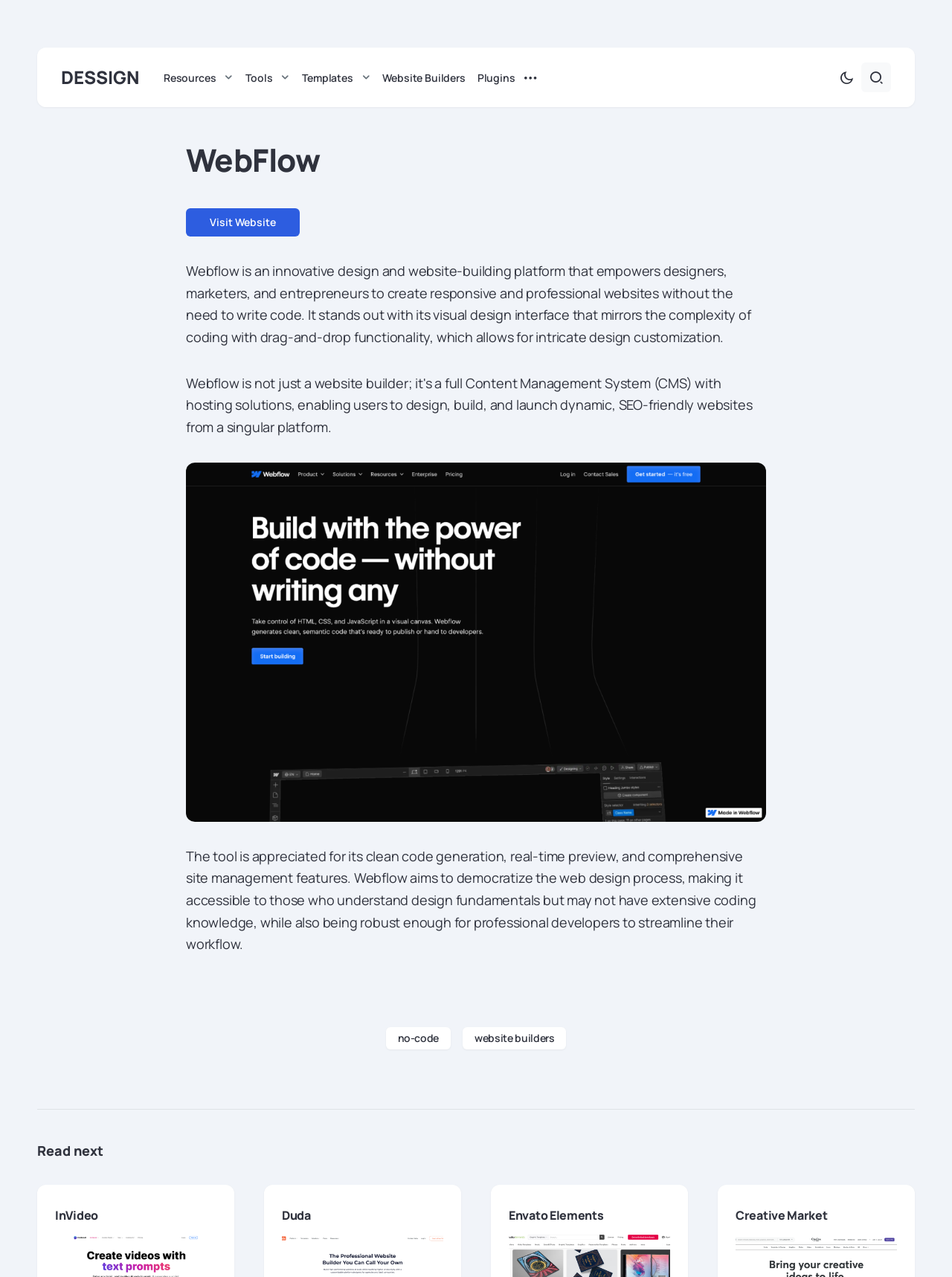Write a detailed summary of the webpage.

The webpage is about Webflow, a full Content Management System (CMS) with hosting solutions. At the top, there are five links: "DESSIGN", "Resources", "Tools", "Templates", and "Website Builders", followed by a "Plugins" link. On the right side, there are two buttons with icons. 

Below these links, the main content area begins with a heading "WebFlow" and a "Visit Website" link. A paragraph of text describes Webflow as an innovative design and website-building platform that empowers designers, marketers, and entrepreneurs to create responsive and professional websites without the need to write code. 

To the right of this text, there is a figure with a link "Webflow-Create-a-custom-website-Visual-website-builder" and an image with the same name. Below the text, there is another paragraph describing the tool's features, such as clean code generation, real-time preview, and comprehensive site management features. 

Two links, "no-code" and "website builders", are placed below the second paragraph. At the bottom of the page, there is a section with a heading "Read next" that lists four related topics: "InVideo", "Duda", "Envato Elements", and "Creative Market", each with a heading and a link.